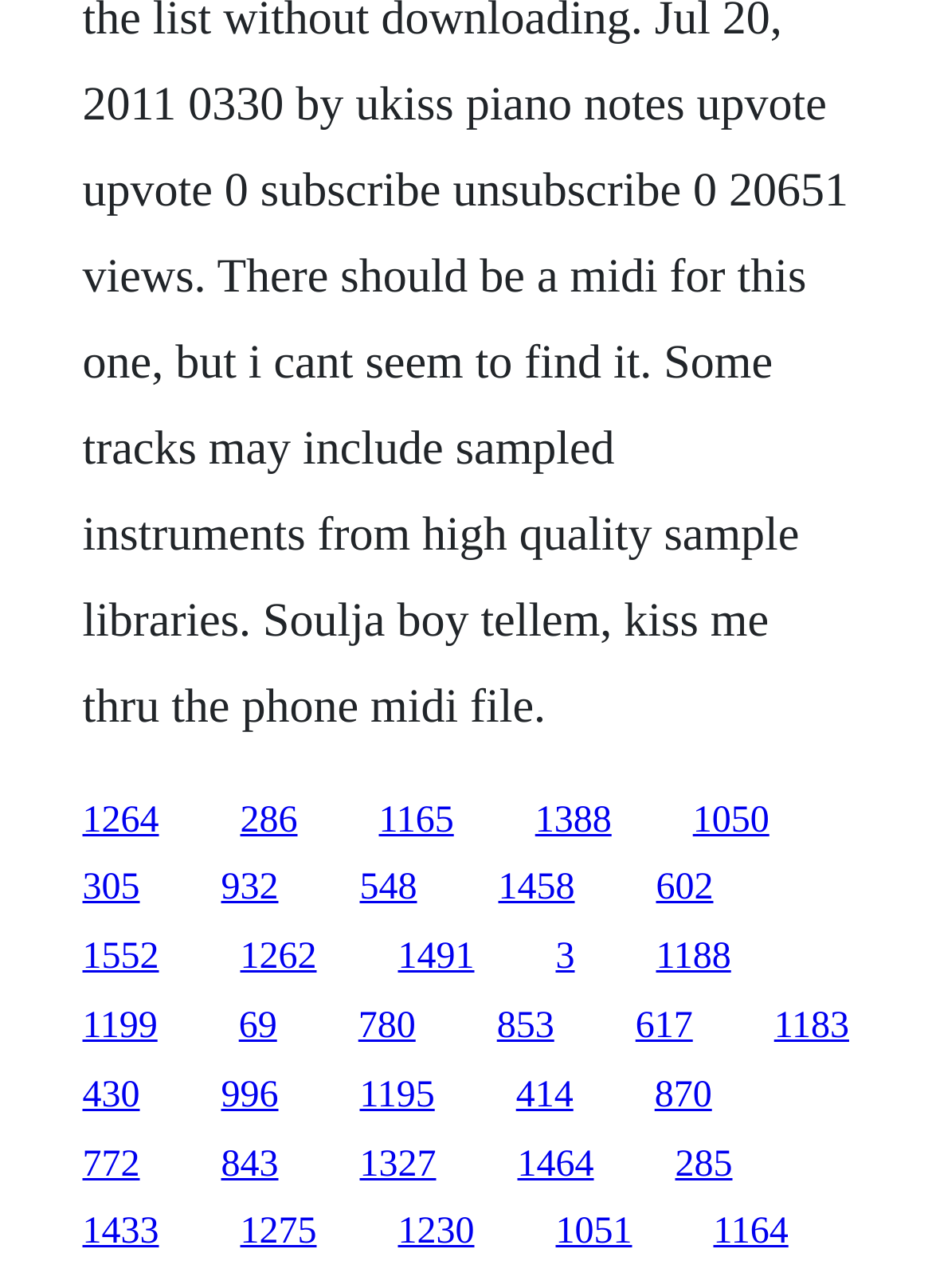Please indicate the bounding box coordinates for the clickable area to complete the following task: "click the link at the top-left corner". The coordinates should be specified as four float numbers between 0 and 1, i.e., [left, top, right, bottom].

[0.088, 0.621, 0.171, 0.652]